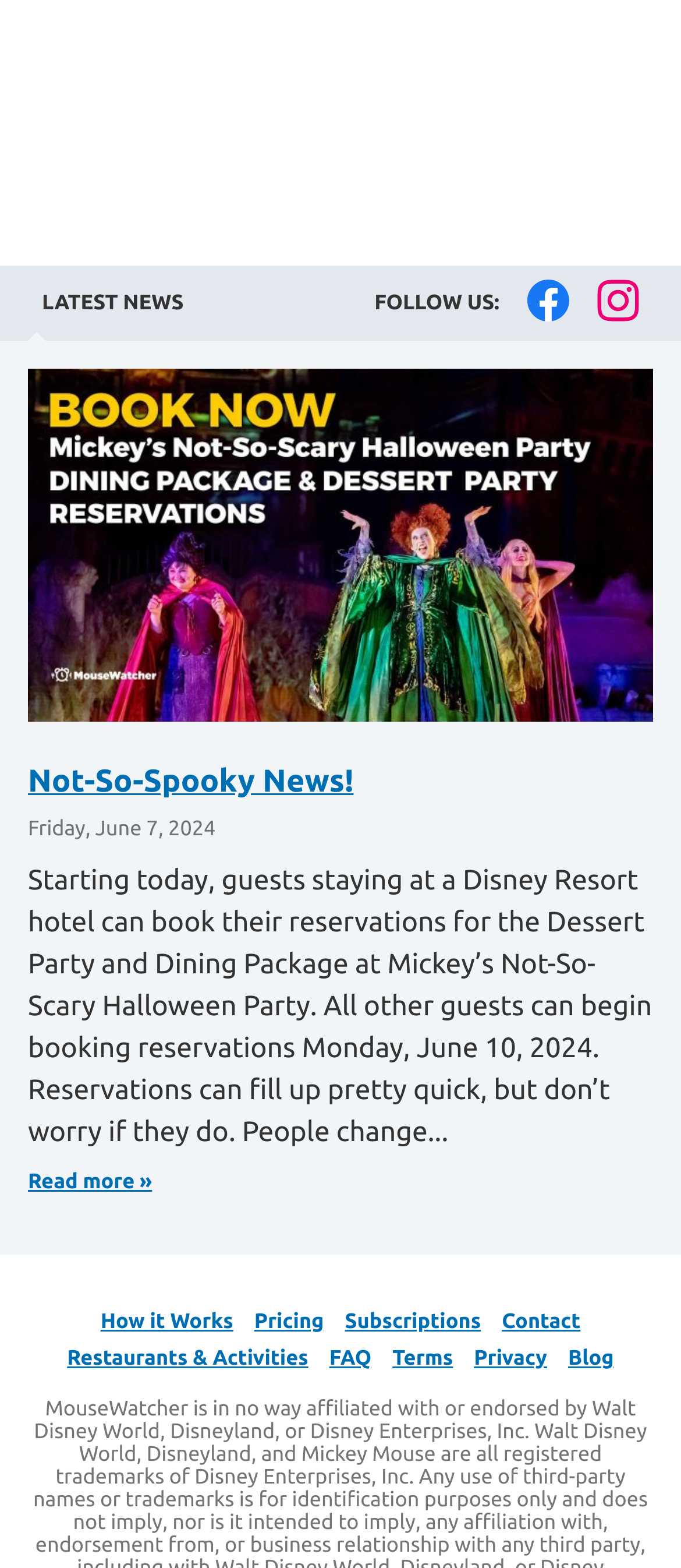From the element description Not-So-Spooky News!, predict the bounding box coordinates of the UI element. The coordinates must be specified in the format (top-left x, top-left y, bottom-right x, bottom-right y) and should be within the 0 to 1 range.

[0.041, 0.487, 0.519, 0.509]